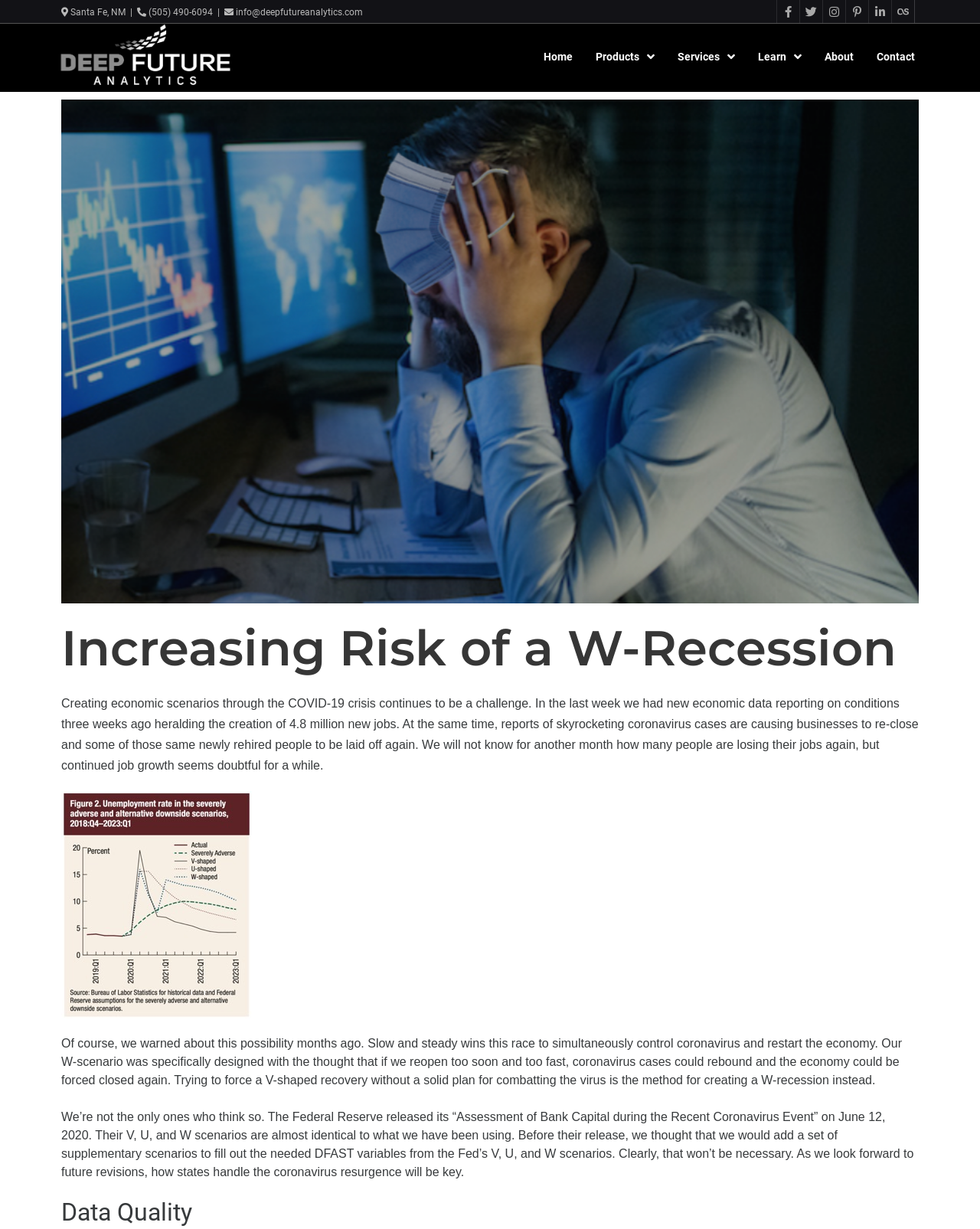Can you provide the bounding box coordinates for the element that should be clicked to implement the instruction: "View Products"?

[0.596, 0.031, 0.68, 0.06]